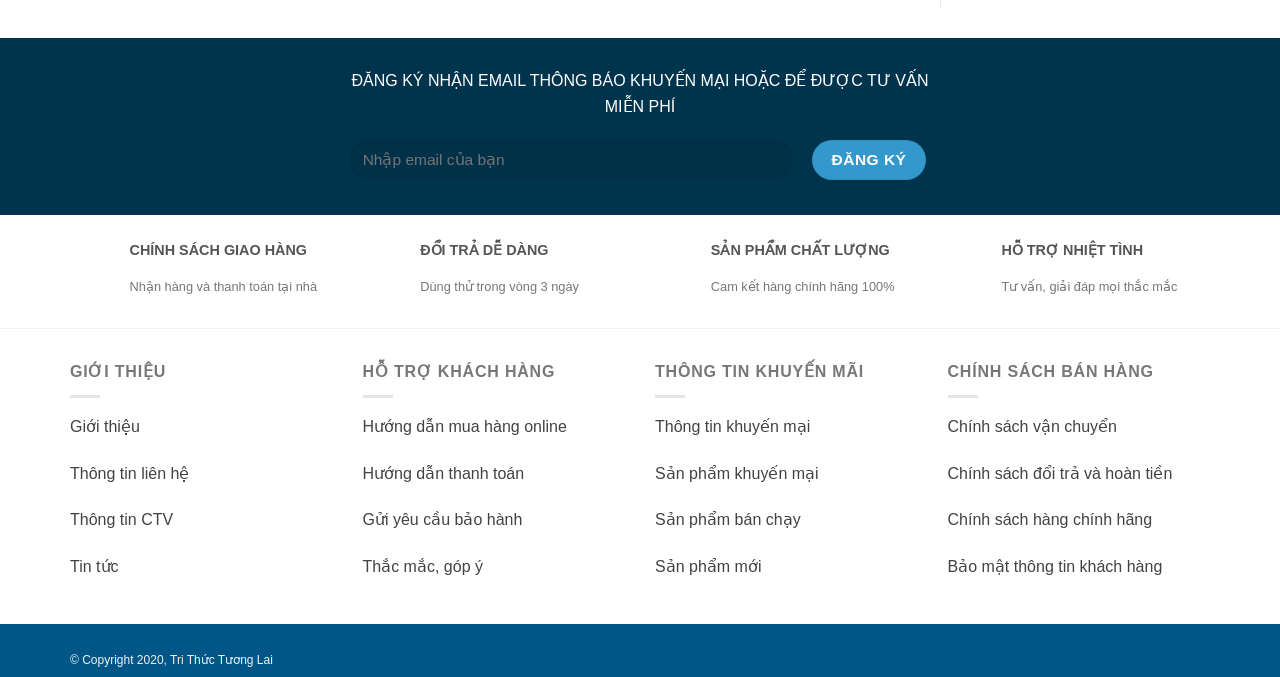Pinpoint the bounding box coordinates of the element to be clicked to execute the instruction: "View Kickstart Coworking Space Lahore".

None